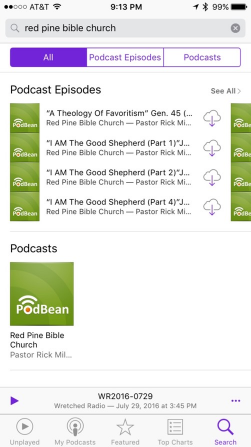Based on the visual content of the image, answer the question thoroughly: What is the platform hosting the sermons?

The platform hosting the sermons can be identified by looking at the bottom section of the screenshot, where the branding of Podbean is visible, indicating that the sermons are hosted on this platform.